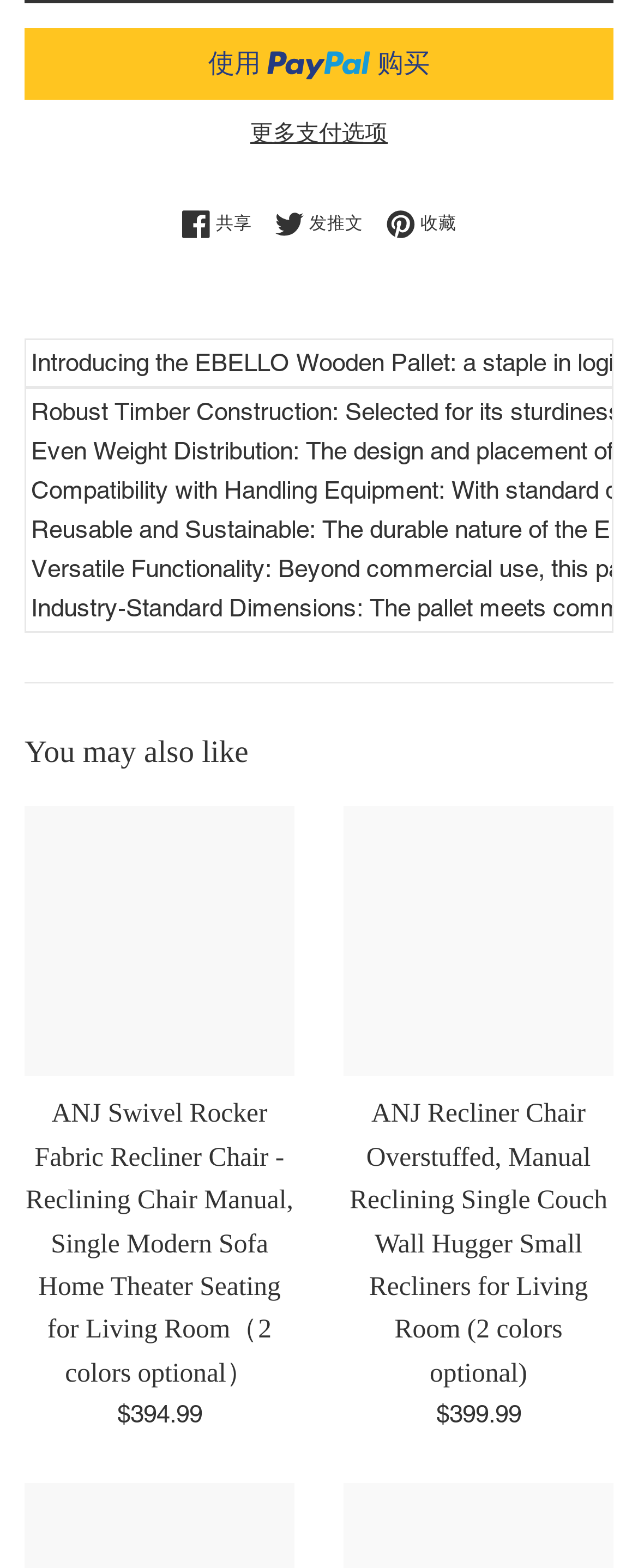What is the material used to construct the EBELLO Wooden Pallet?
Using the image, answer in one word or phrase.

High-grade timber